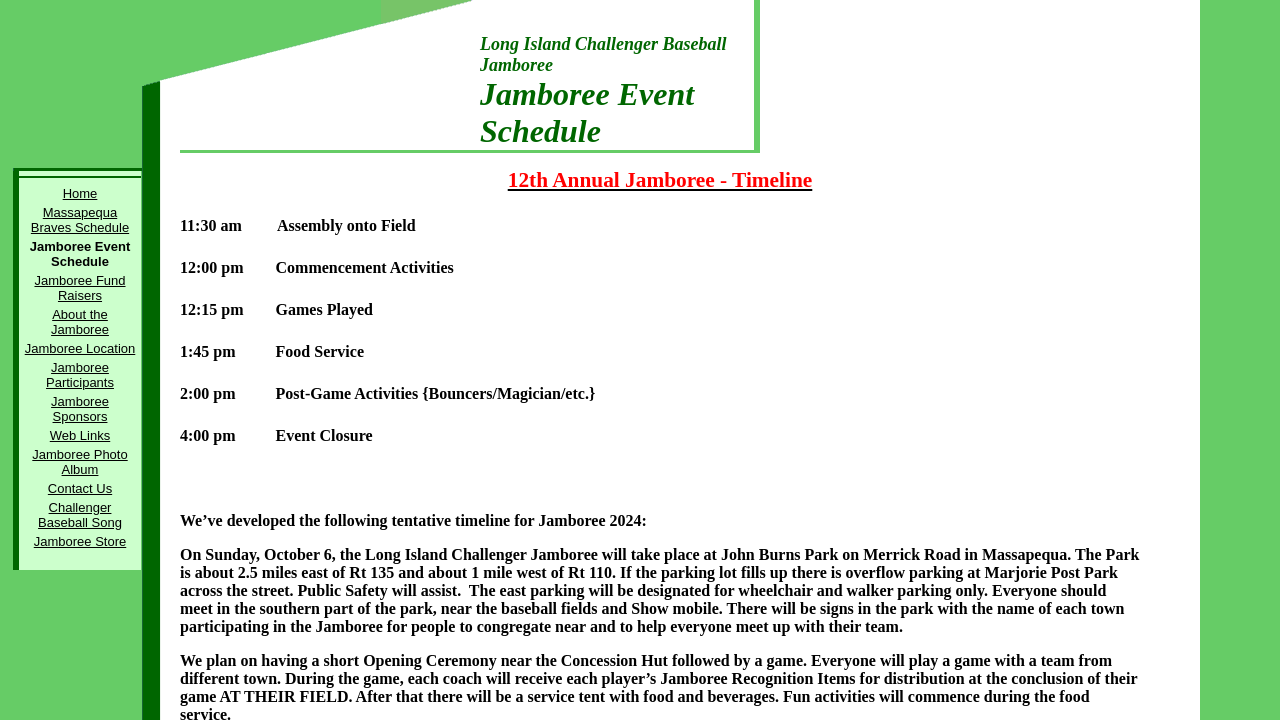Determine the bounding box coordinates of the clickable area required to perform the following instruction: "Check Jamboree Photo Album". The coordinates should be represented as four float numbers between 0 and 1: [left, top, right, bottom].

[0.025, 0.621, 0.1, 0.662]